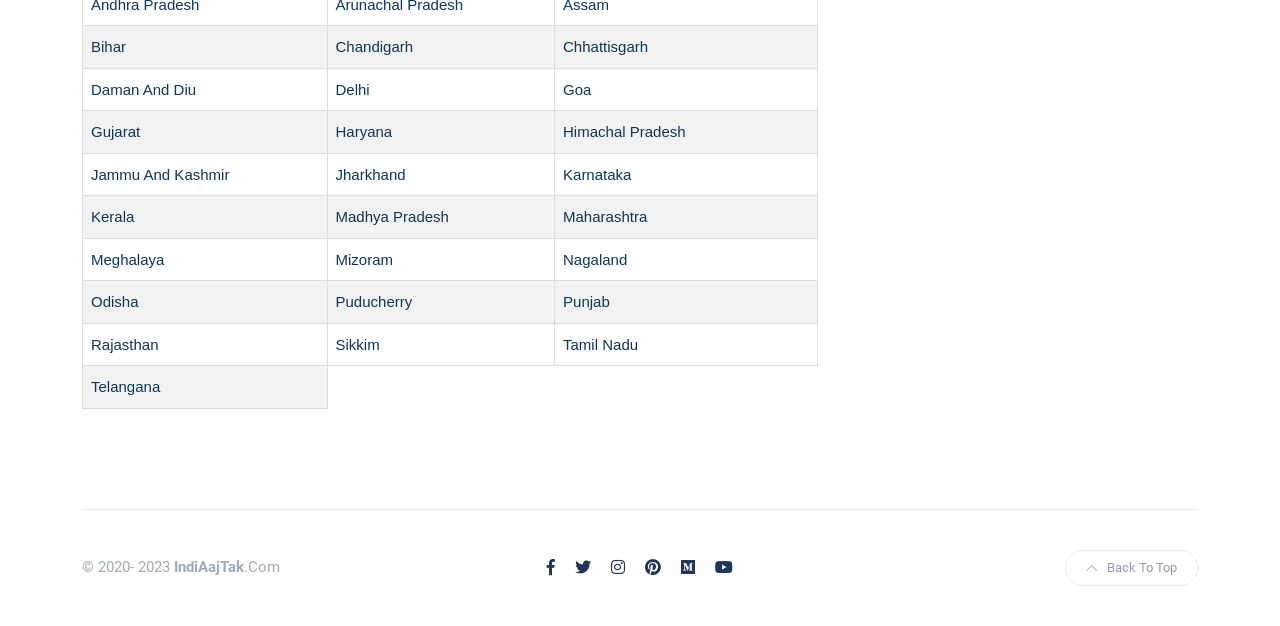Given the element description Mizoram, identify the bounding box coordinates for the UI element on the webpage screenshot. The format should be (top-left x, top-left y, bottom-right x, bottom-right y), with values between 0 and 1.

[0.262, 0.401, 0.307, 0.428]